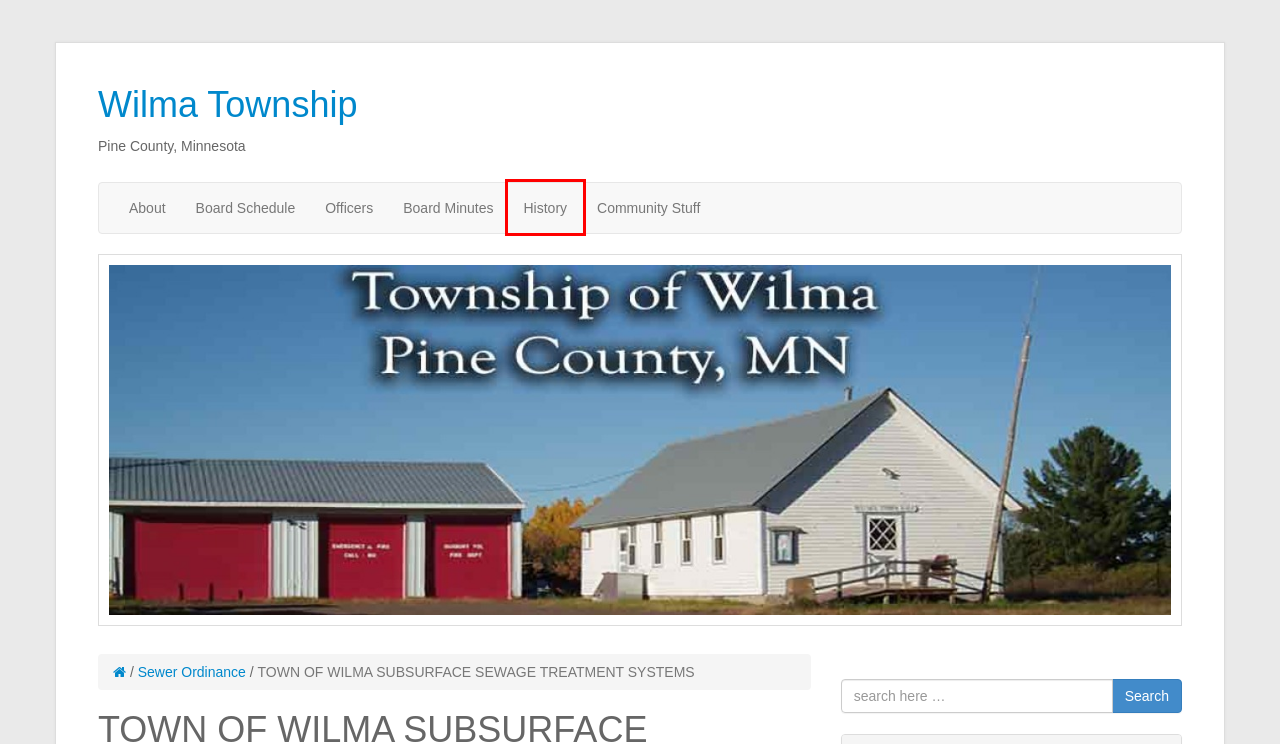You are provided with a screenshot of a webpage highlighting a UI element with a red bounding box. Choose the most suitable webpage description that matches the new page after clicking the element in the bounding box. Here are the candidates:
A. Community Stuff |
B. WILMA TOWNSHIP BOARD OF SUPERVISORS’ MEETING,  JUNE 4, 2014 |
C. Board Schedule |
D. History |
E. About |
F. Board Minutes |
G. Officers |
H. Sewer Ordinance |

D